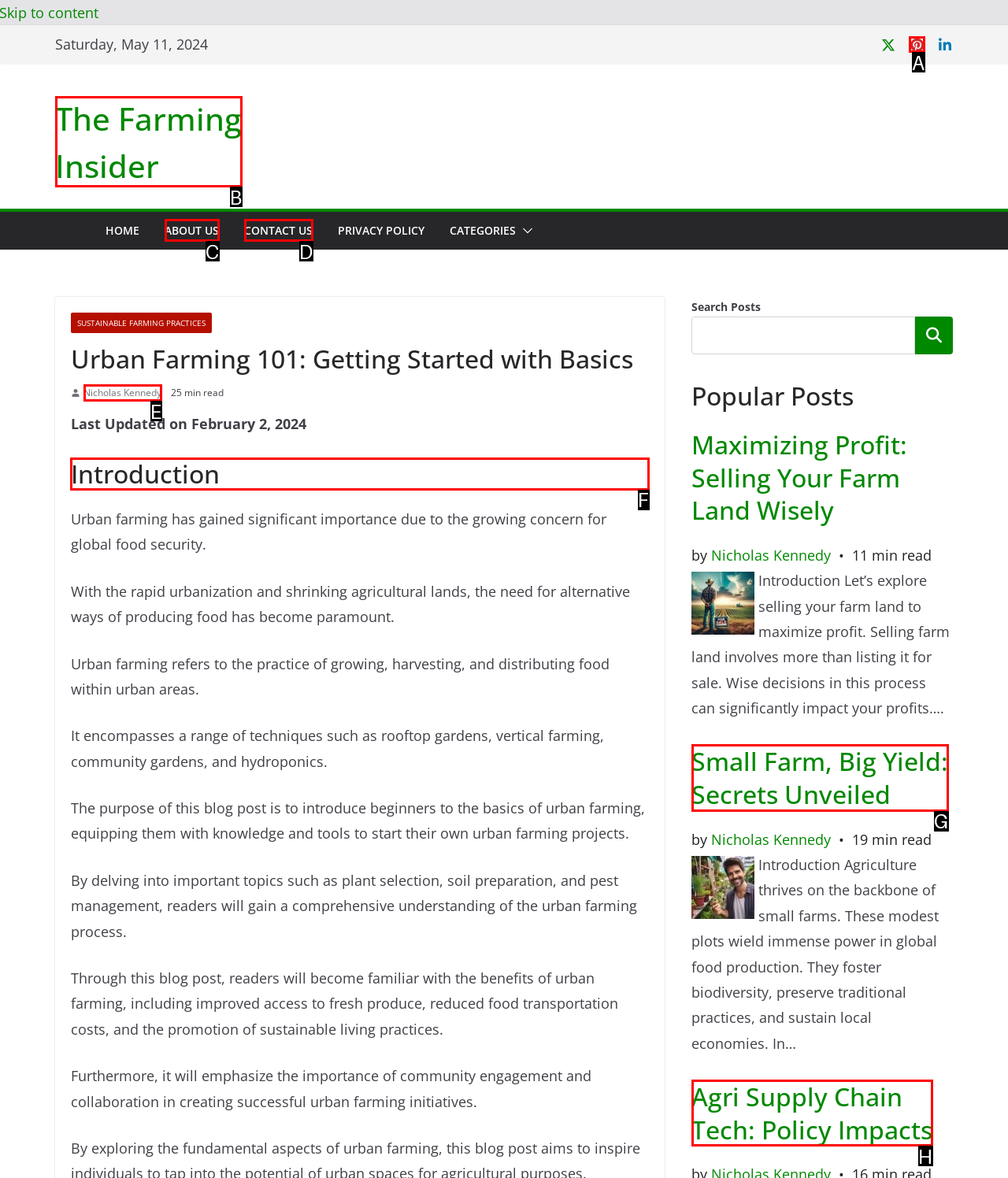Given the task: Read the introduction to Urban Farming 101, indicate which boxed UI element should be clicked. Provide your answer using the letter associated with the correct choice.

F